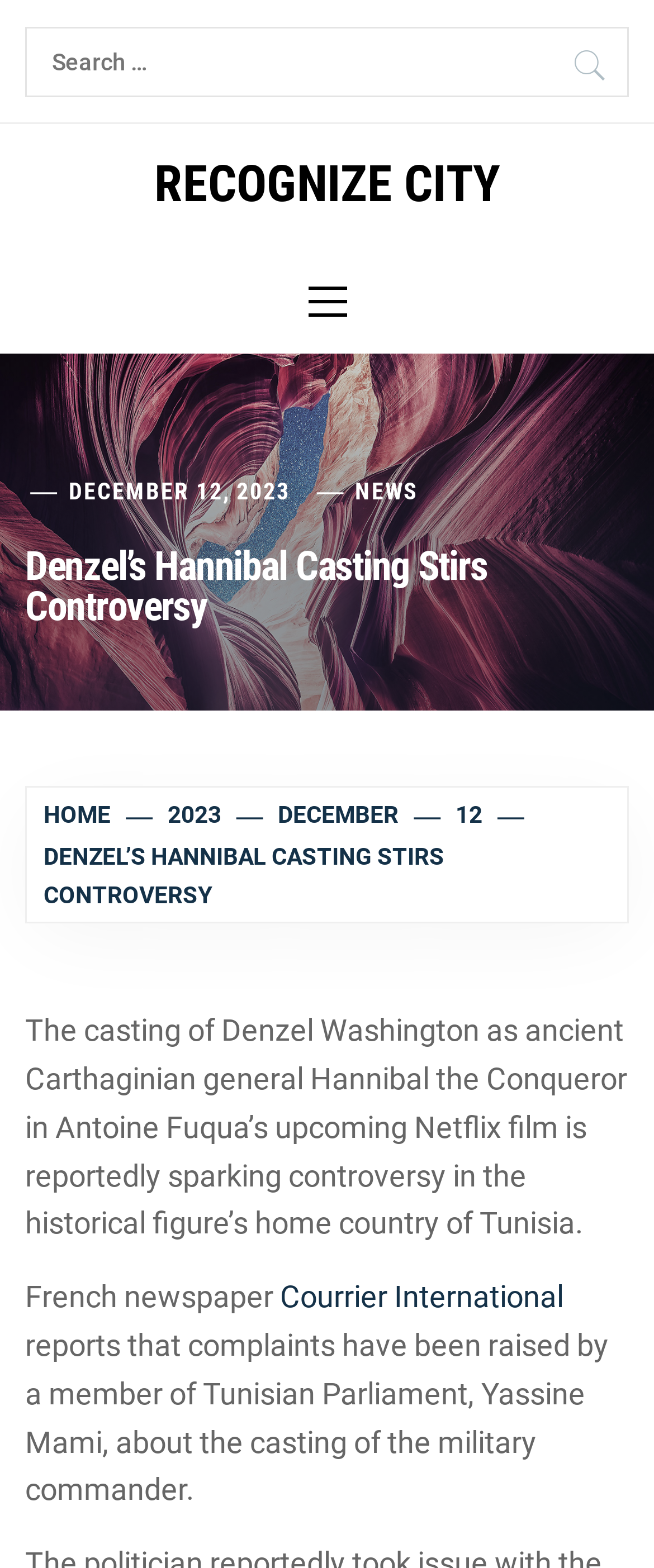Identify and provide the main heading of the webpage.

Denzel’s Hannibal Casting Stirs Controversy